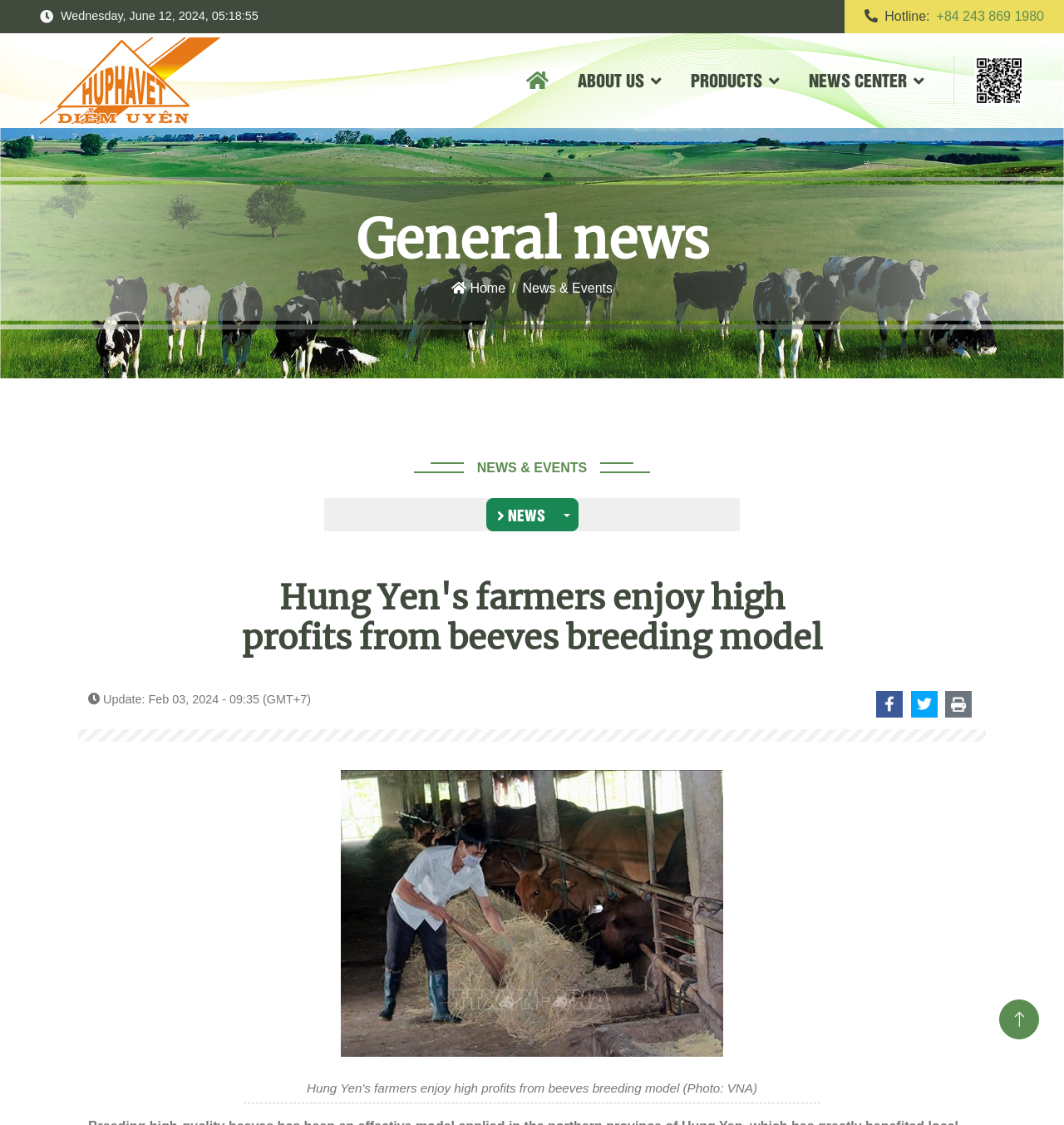Given the element description: "parent_node: ABOUT US", predict the bounding box coordinates of the UI element it refers to, using four float numbers between 0 and 1, i.e., [left, top, right, bottom].

[0.038, 0.03, 0.208, 0.114]